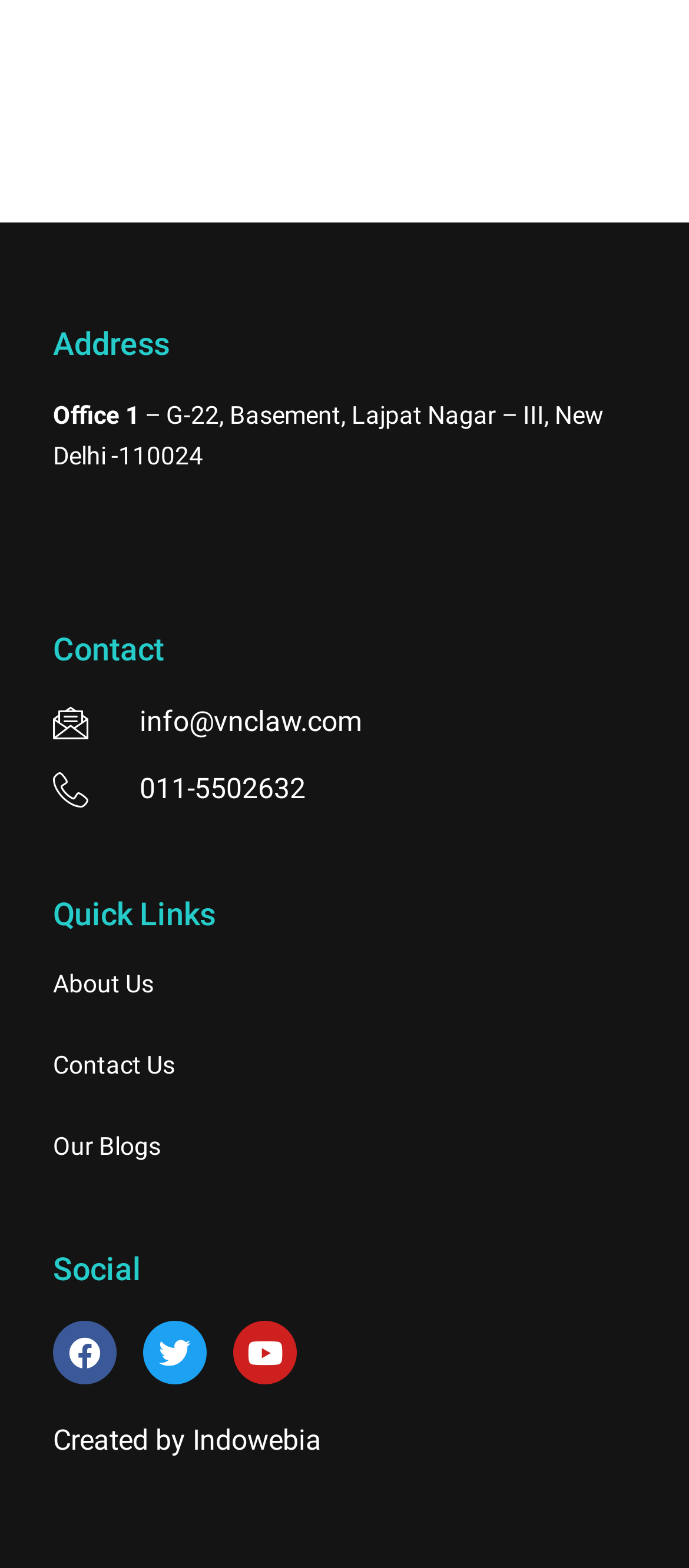Using the given element description, provide the bounding box coordinates (top-left x, top-left y, bottom-right x, bottom-right y) for the corresponding UI element in the screenshot: Skip to content

None